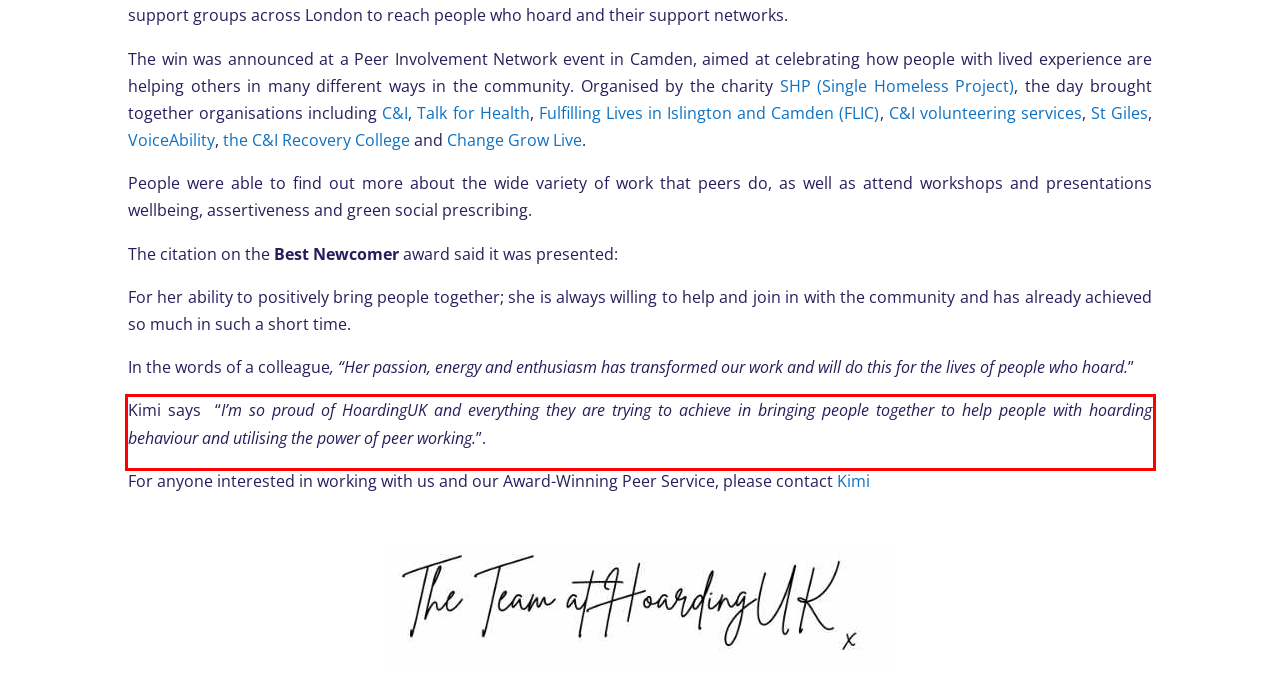With the given screenshot of a webpage, locate the red rectangle bounding box and extract the text content using OCR.

Kimi says “I’m so proud of HoardingUK and everything they are trying to achieve in bringing people together to help people with hoarding behaviour and utilising the power of peer working.”.